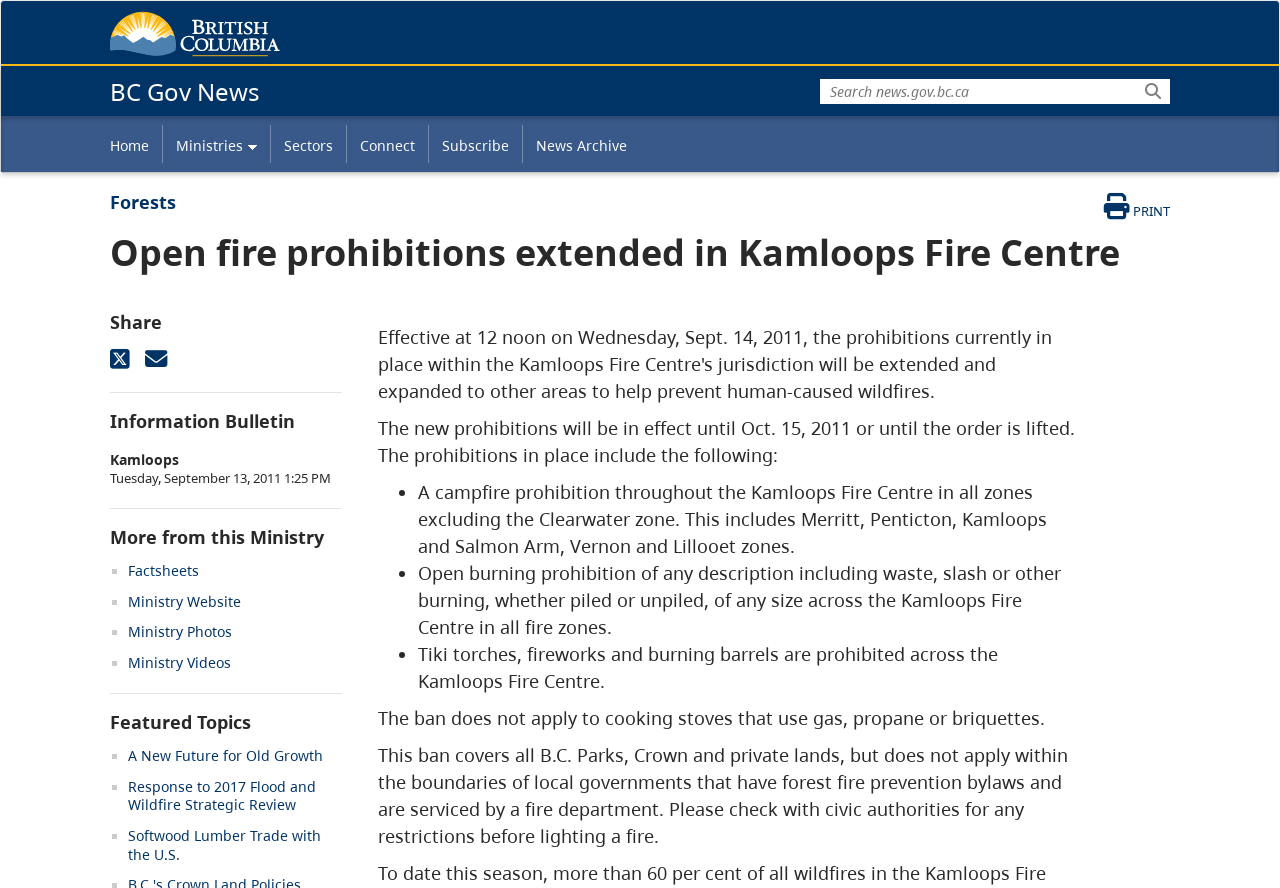Look at the image and answer the question in detail:
What is the date of the information bulletin?

I determined the answer by looking at the static text element with the text 'Tuesday, September 13, 2011 1:25 PM' which has a bounding box coordinate of [0.086, 0.528, 0.259, 0.548]. This indicates that the information bulletin was published on this date.